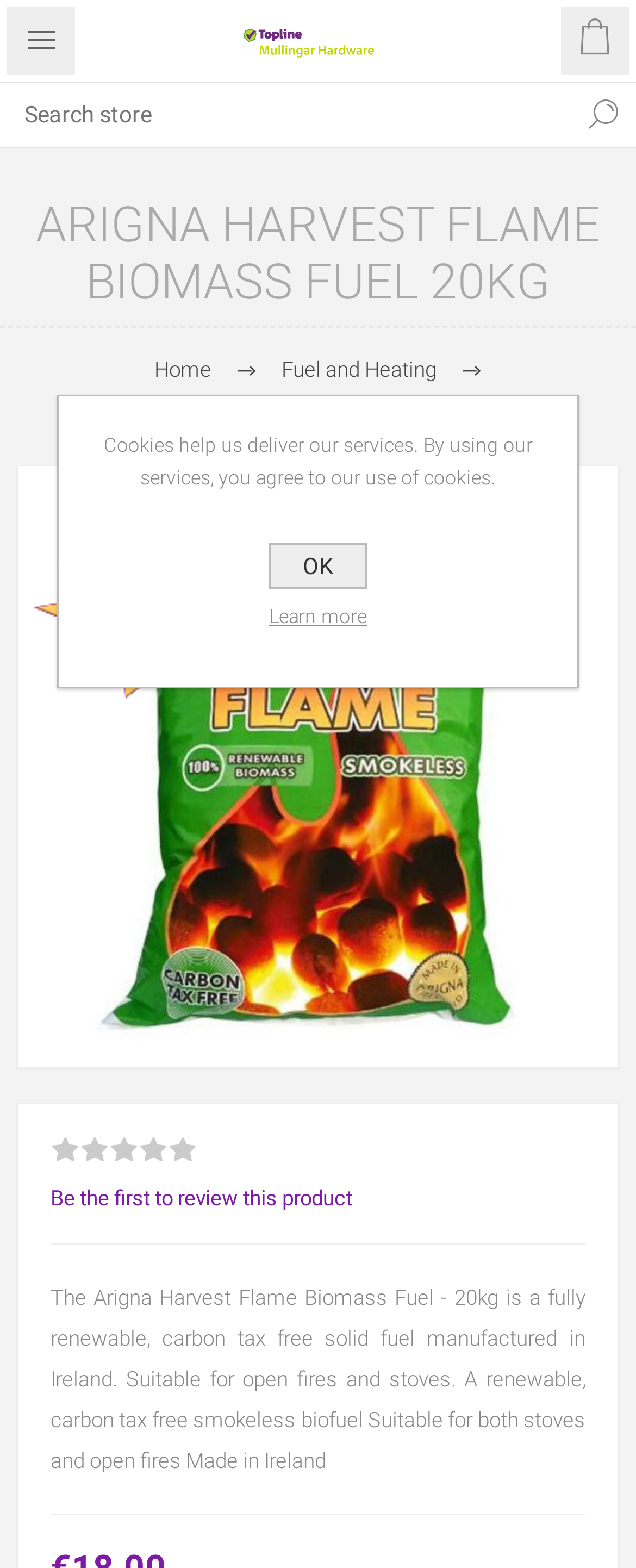Mark the bounding box of the element that matches the following description: "Smokeless Coal, Briquettes and Timber".

[0.214, 0.253, 0.786, 0.286]